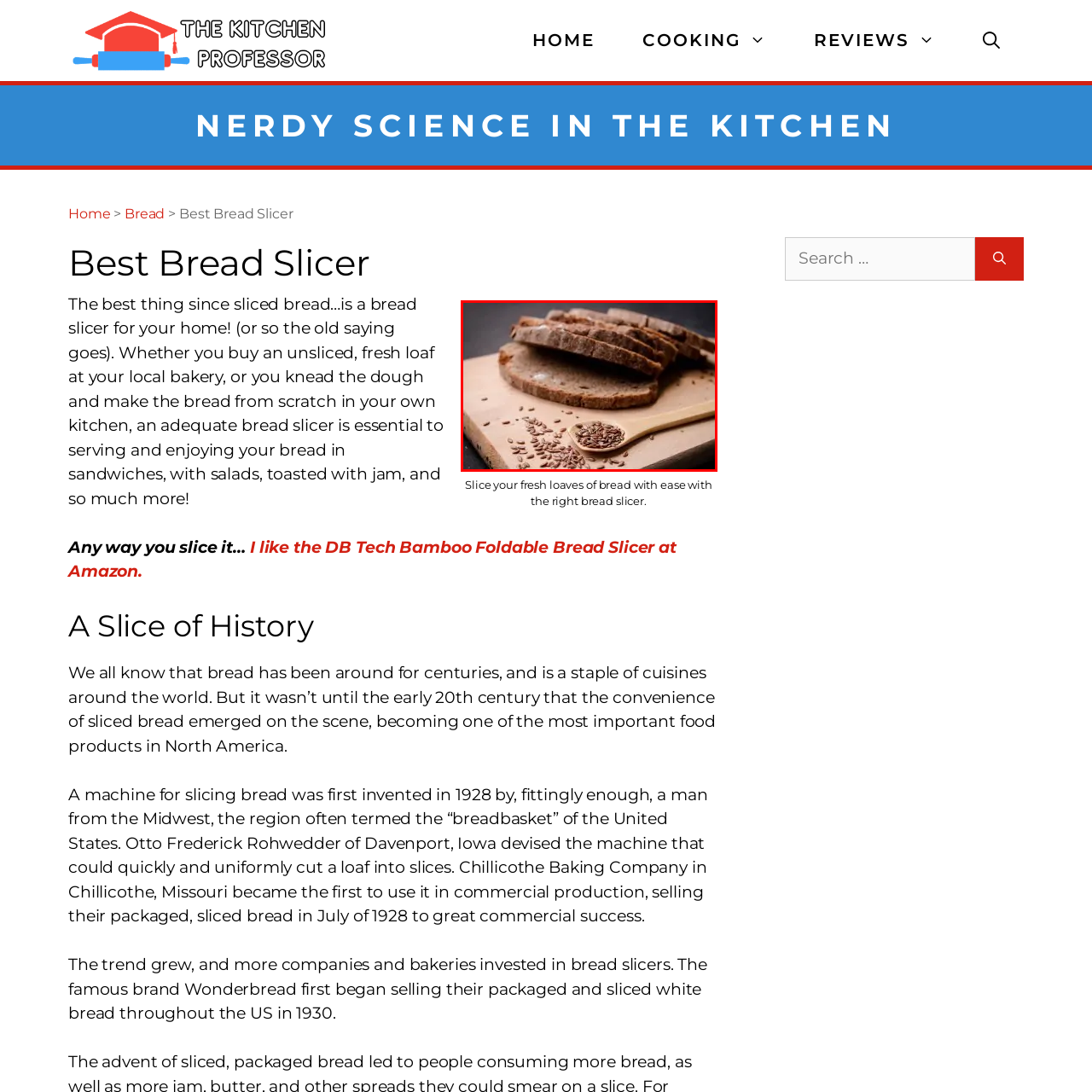Examine the image indicated by the red box and respond with a single word or phrase to the following question:
What is emphasized by the wooden spoon holding flax seeds?

Nutritional benefits